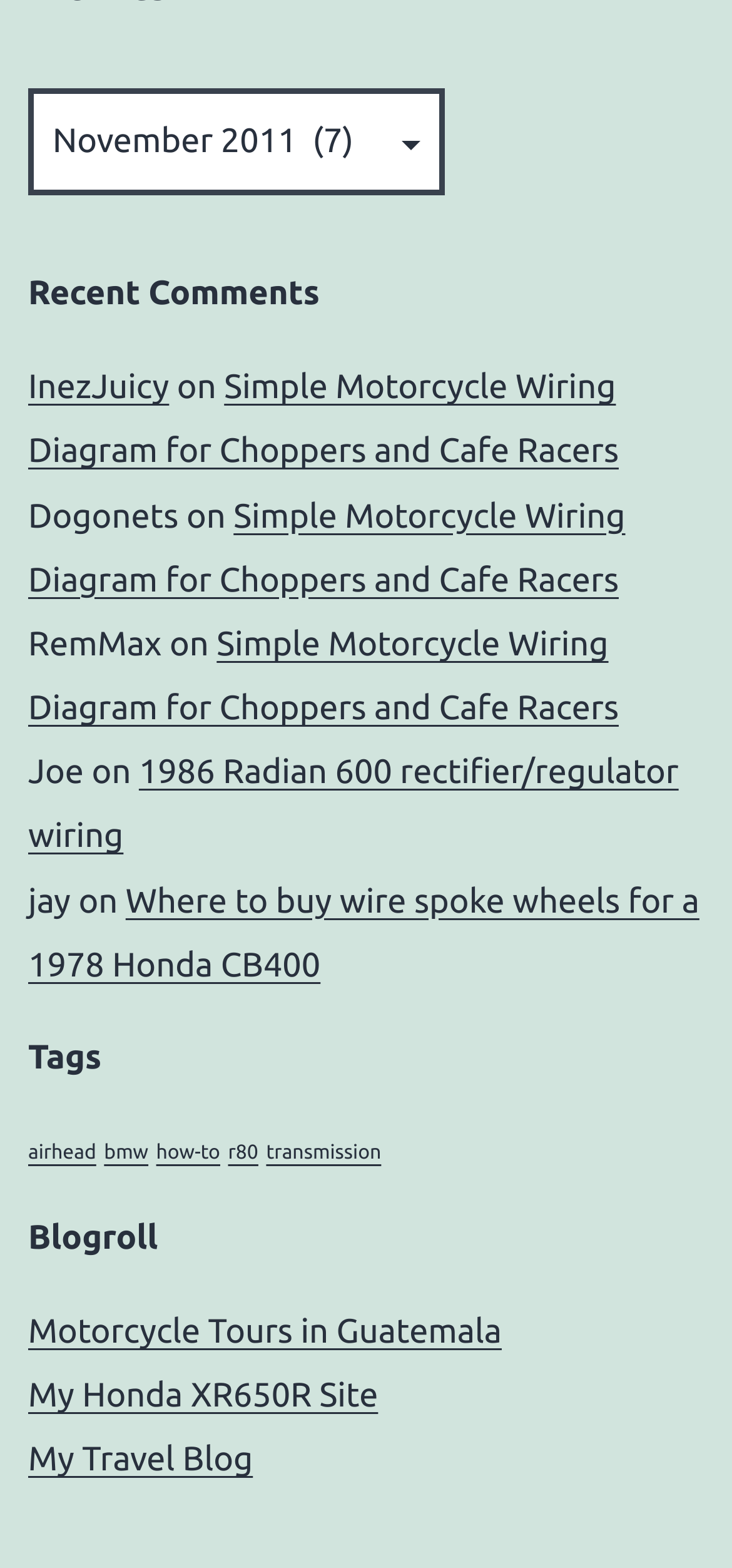Show the bounding box coordinates for the HTML element described as: "My Travel Blog".

[0.038, 0.919, 0.346, 0.943]